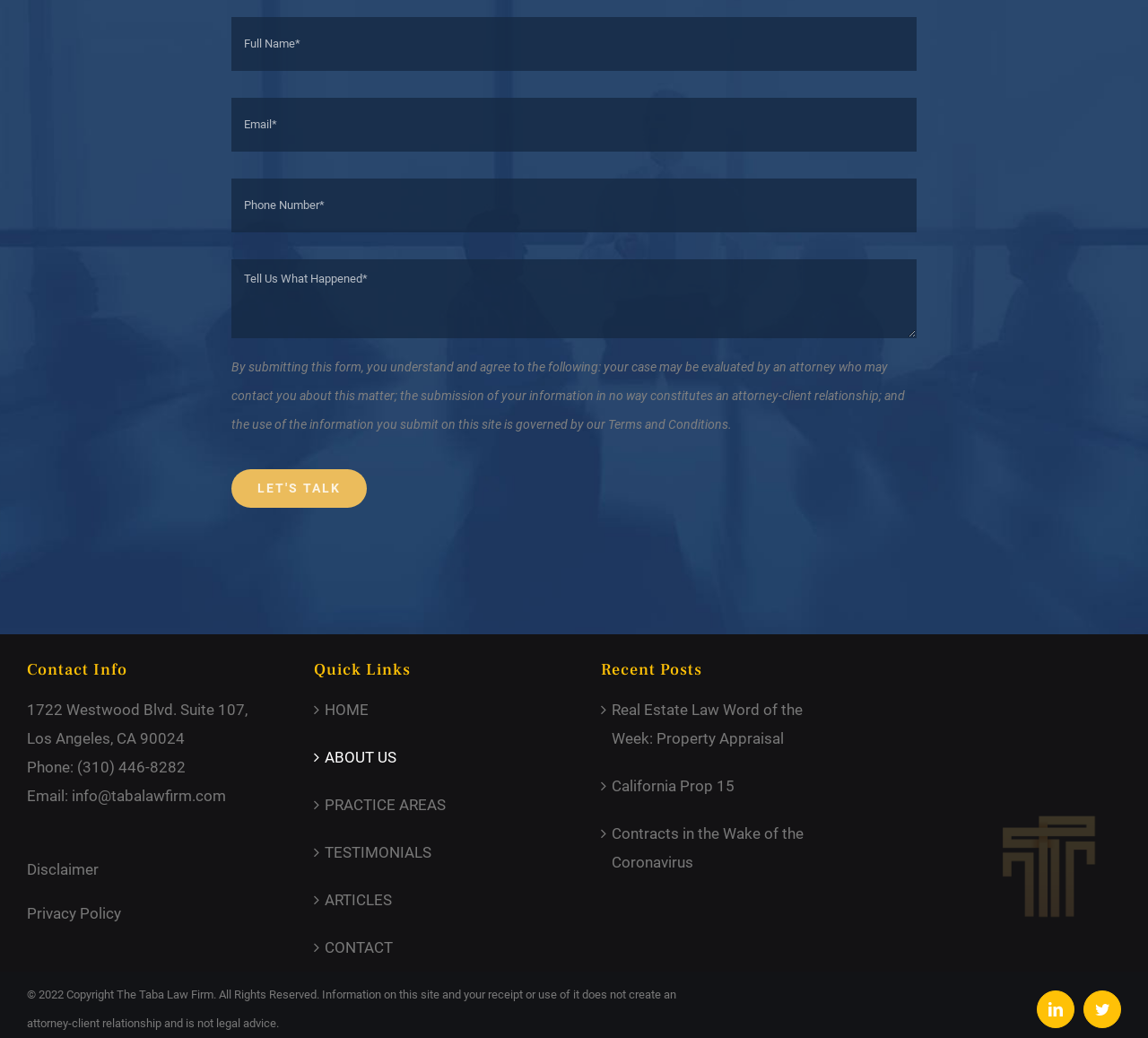Can you find the bounding box coordinates of the area I should click to execute the following instruction: "Enter full name"?

[0.201, 0.016, 0.799, 0.068]